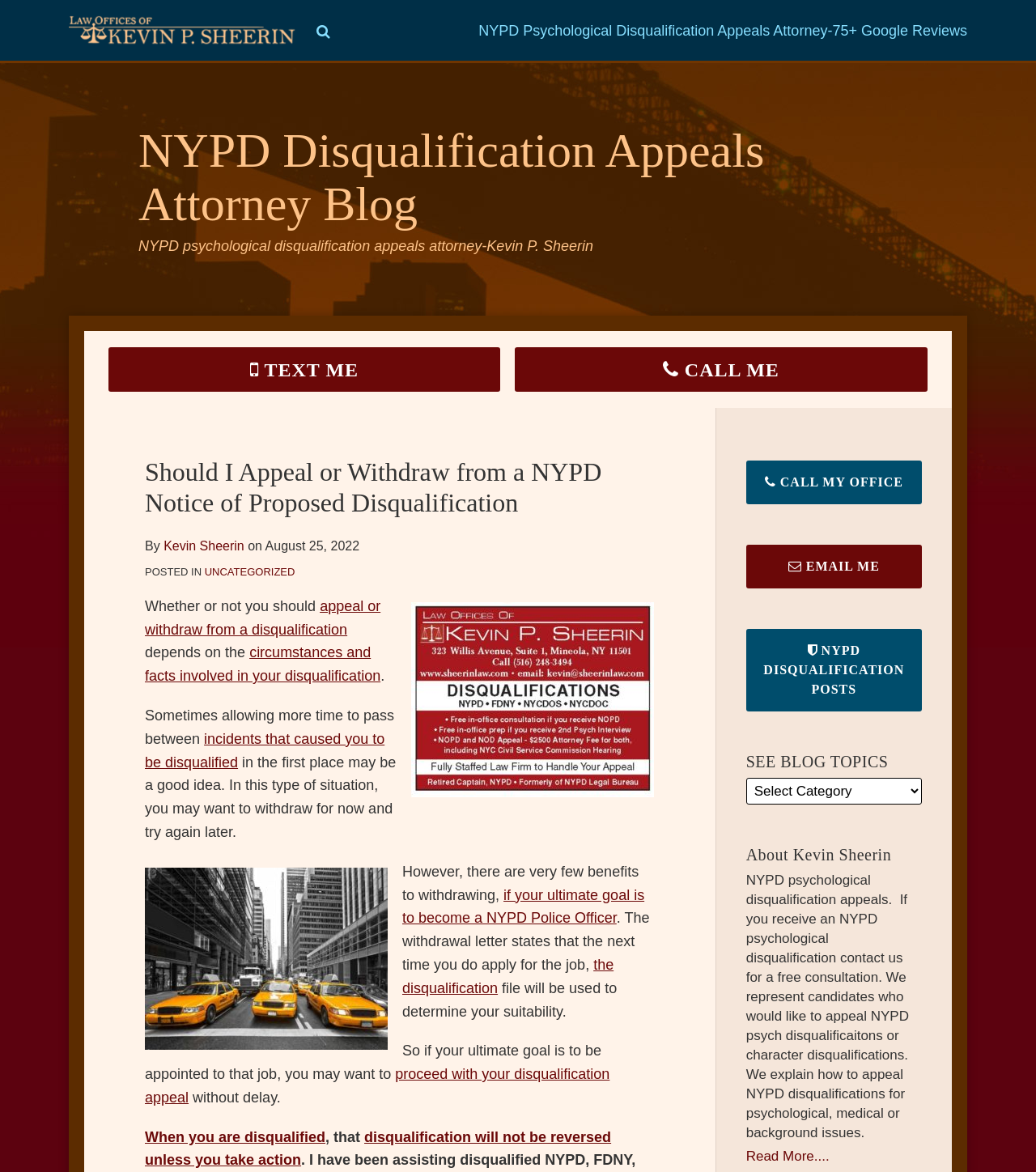Give a concise answer of one word or phrase to the question: 
What is the purpose of the 'TEXT ME' and 'CALL ME' links?

To contact the law office